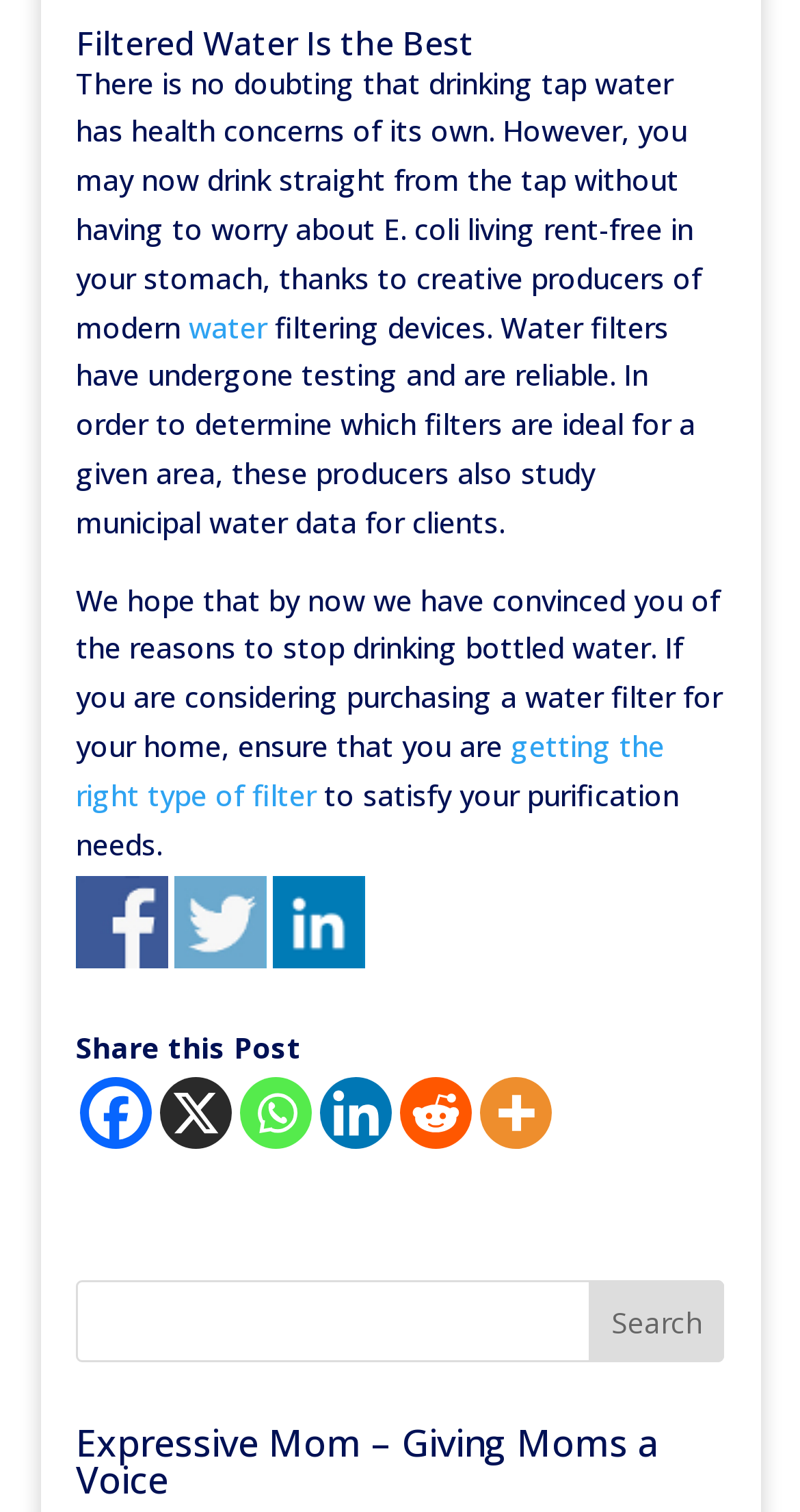Answer succinctly with a single word or phrase:
What is the purpose of the links 'Facebook', 'Twitter', 'Linkedin', etc.?

Sharing the post